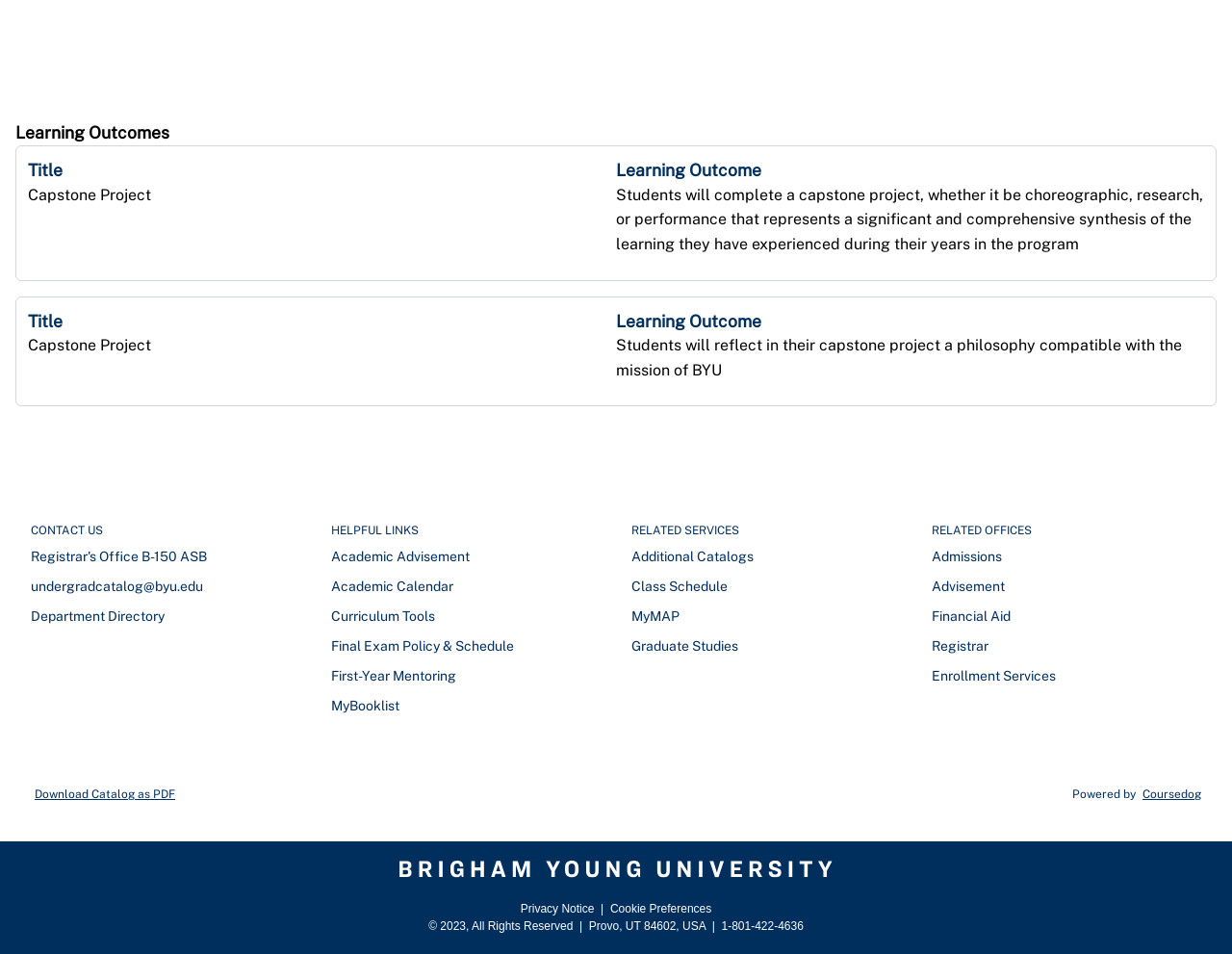Can you find the bounding box coordinates for the element that needs to be clicked to execute this instruction: "Download catalog as PDF"? The coordinates should be given as four float numbers between 0 and 1, i.e., [left, top, right, bottom].

[0.028, 0.826, 0.142, 0.84]